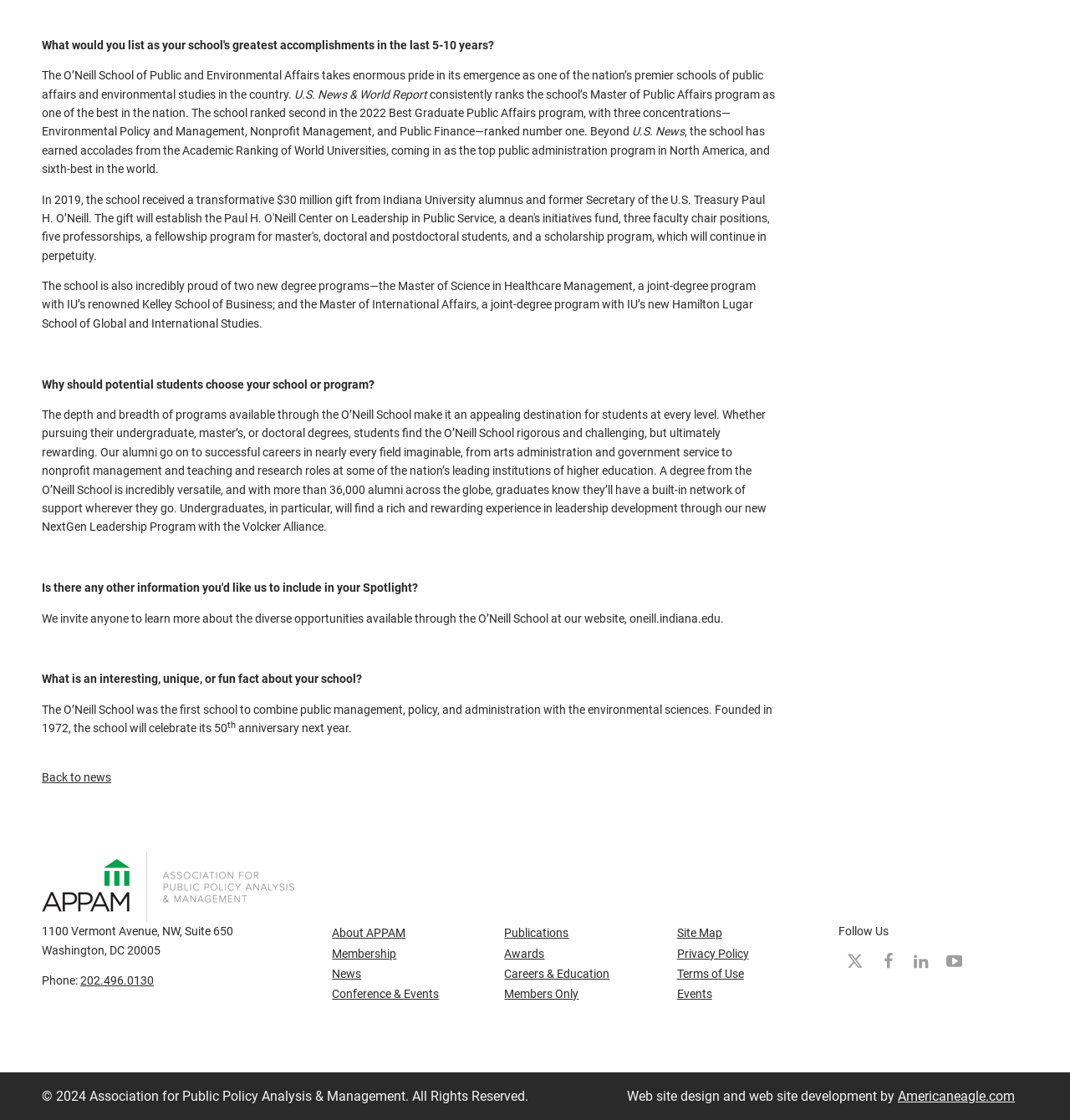Locate the bounding box coordinates of the item that should be clicked to fulfill the instruction: "Call 202.496.0130".

[0.075, 0.869, 0.144, 0.881]